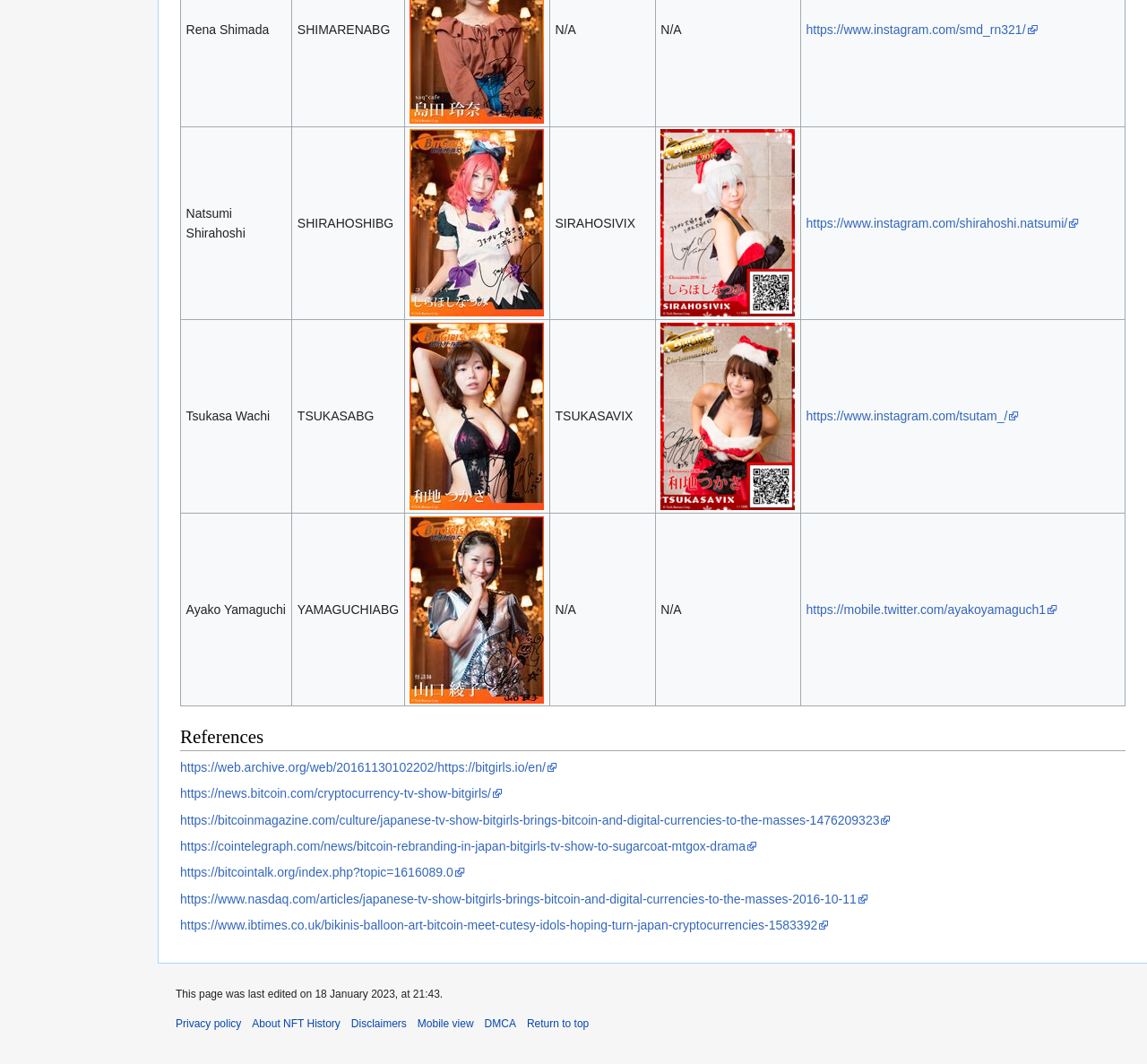Locate the UI element that matches the description Food in the webpage screenshot. Return the bounding box coordinates in the format (top-left x, top-left y, bottom-right x, bottom-right y), with values ranging from 0 to 1.

None